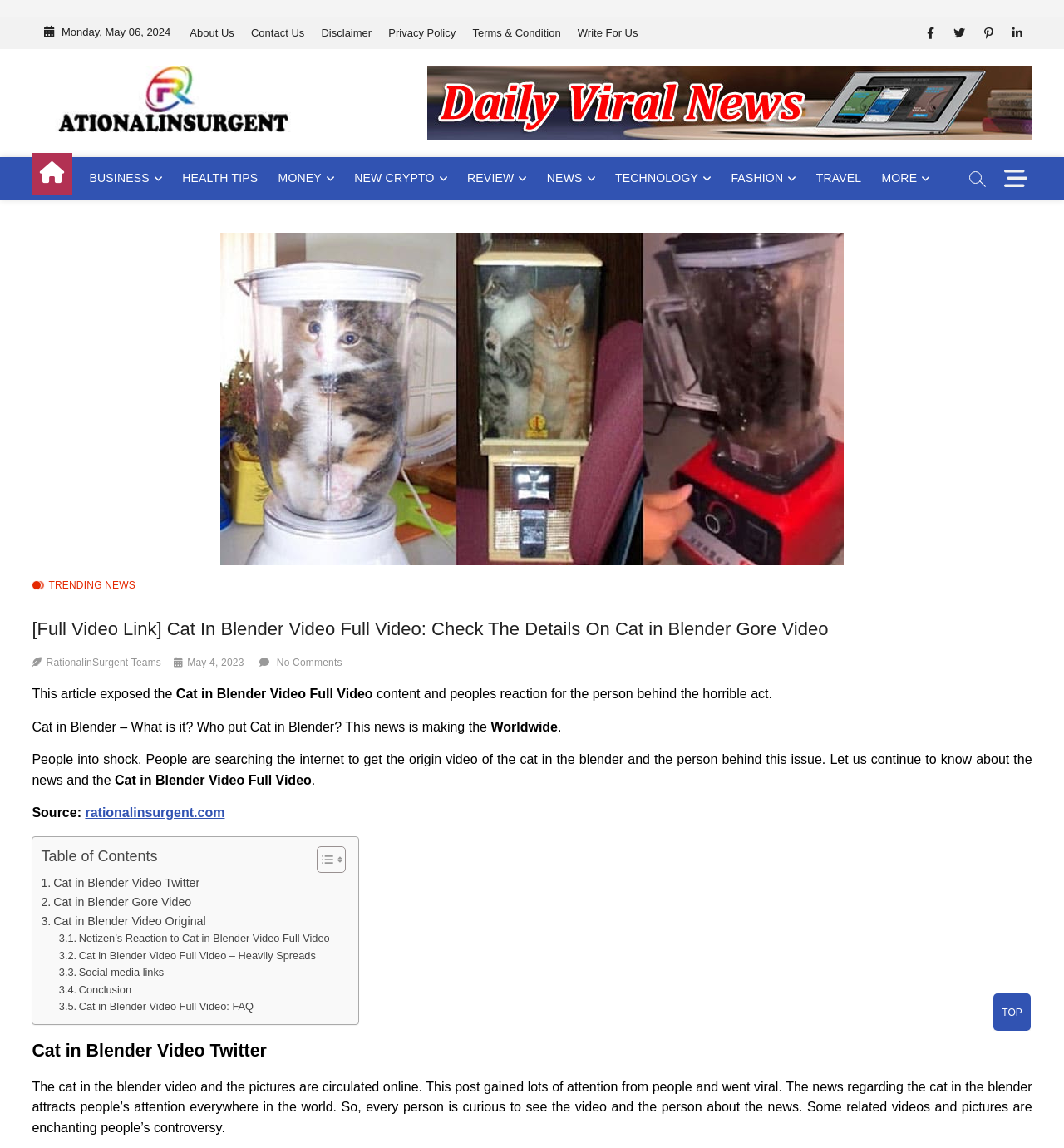Find the bounding box coordinates for the UI element that matches this description: "Top".

[0.934, 0.865, 0.969, 0.898]